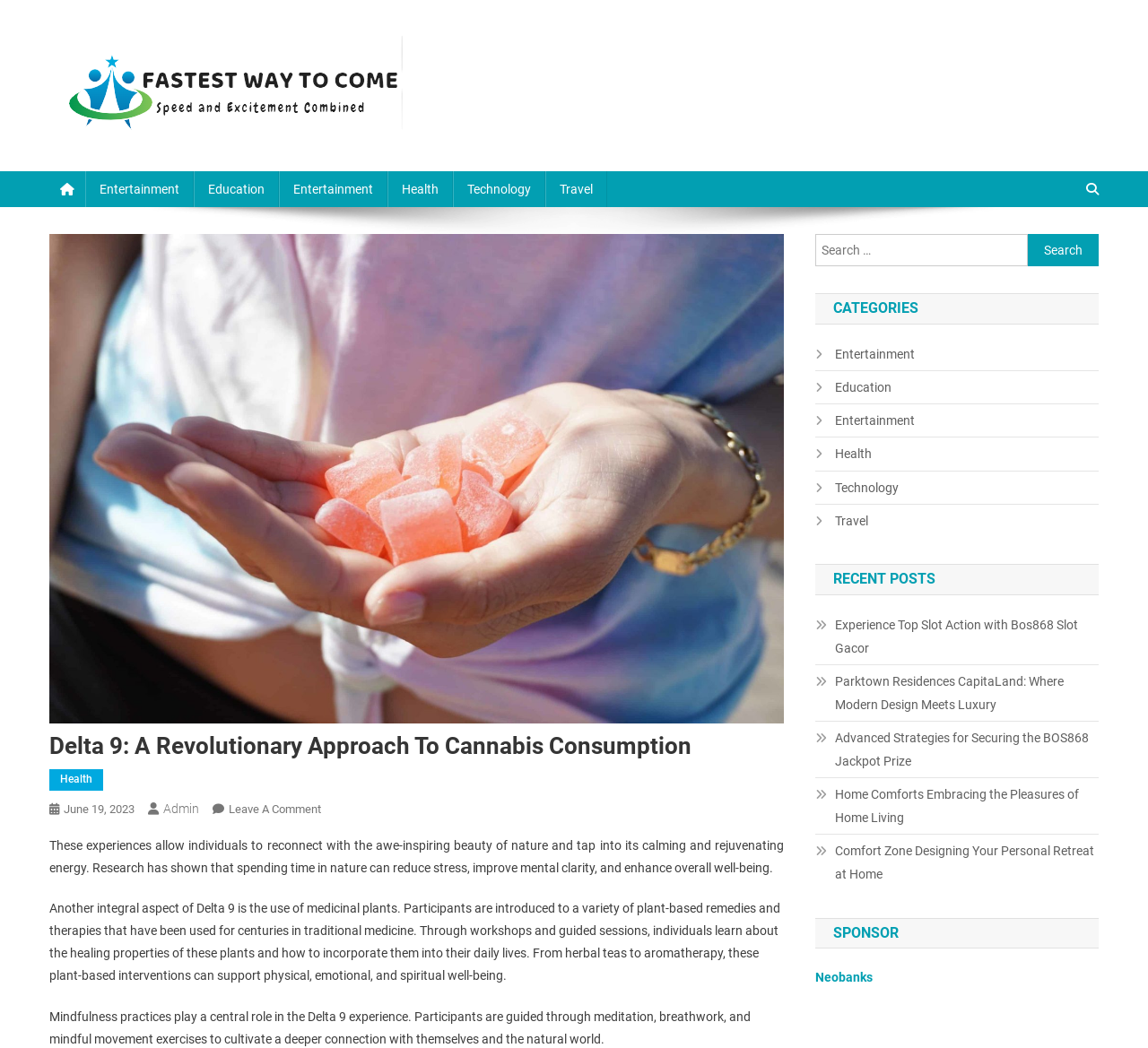Provide a thorough description of the webpage you see.

The webpage is about Delta 9, a revolutionary approach to cannabis consumption. At the top, there is a link and an image with the same text "Fastest Way To Come". Below this, there is a static text "Speed and Excitement Combined". 

To the right of these elements, there are several links, including "Entertainment", "Education", "Health", "Technology", and "Travel". 

Further down, there is a large image with the text "Delta 9: A Revolutionary Approach to Cannabis Consumption" and a heading with the same text. Below this, there are links to "Health", a date "June 19, 2023", and an "Admin" link. 

There are three paragraphs of static text that describe the Delta 9 experience, focusing on reconnecting with nature, using medicinal plants, and practicing mindfulness. 

On the right side of the page, there is a complementary section with a search bar and a button. Above the search bar, there is a heading "CATEGORIES" with several links to categories such as "Entertainment", "Education", "Health", "Technology", and "Travel". 

Below the search bar, there is a heading "RECENT POSTS" with several links to recent posts, including "Experience Top Slot Action with Bos868 Slot Gacor", "Parktown Residences CapitaLand: Where Modern Design Meets Luxury", and others. 

At the bottom of the page, there is a heading "SPONSOR" with a link to "Neobanks".